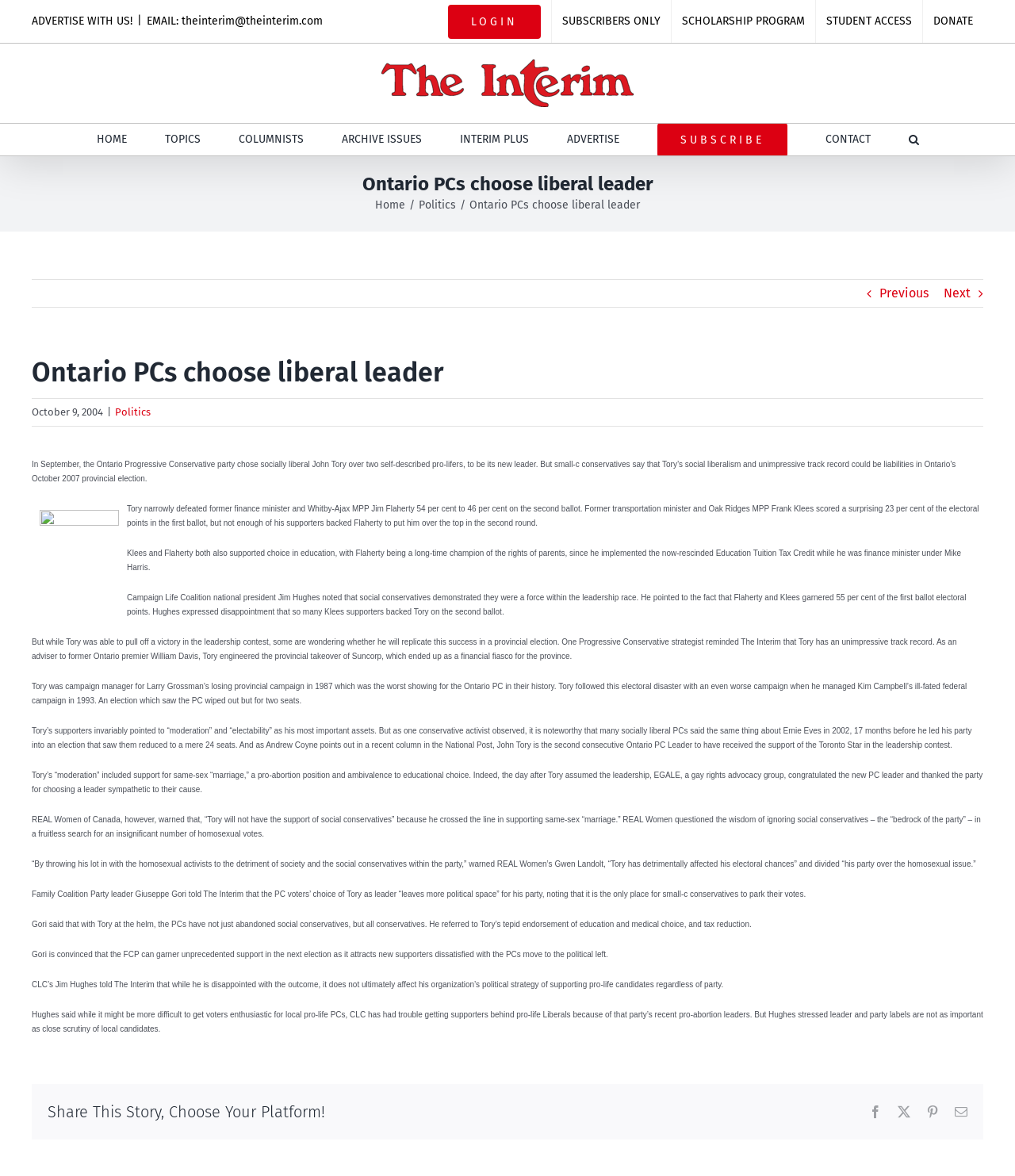Present a detailed account of what is displayed on the webpage.

The webpage is an article from The Interim, a news publication, with the title "Ontario PCs choose liberal leader". The article discusses the Ontario Progressive Conservative party's choice of John Tory as their new leader, and how his social liberalism and unimpressive track record may be liabilities in the upcoming provincial election.

At the top of the page, there is a navigation menu with links to "LOGIN", "SUBSCRIBERS ONLY", "SCHOLARSHIP PROGRAM", "STUDENT ACCESS", and "DONATE". Below this, there is a logo of The Interim, accompanied by a link to the homepage.

The main content of the article is divided into several sections. The first section provides an overview of the leadership contest, with a brief description of the candidates and the outcome. The following sections delve deeper into the implications of Tory's victory, including his stance on social issues such as same-sex marriage and abortion, and his track record as a campaign manager.

Throughout the article, there are links to related topics, such as "Politics" and "Education", as well as quotes from various individuals, including Jim Hughes, the national president of Campaign Life Coalition, and Giuseppe Gori, the leader of the Family Coalition Party.

At the bottom of the page, there are social media links to share the article on Facebook, Pinterest, and other platforms. There is also a link to go back to the top of the page.